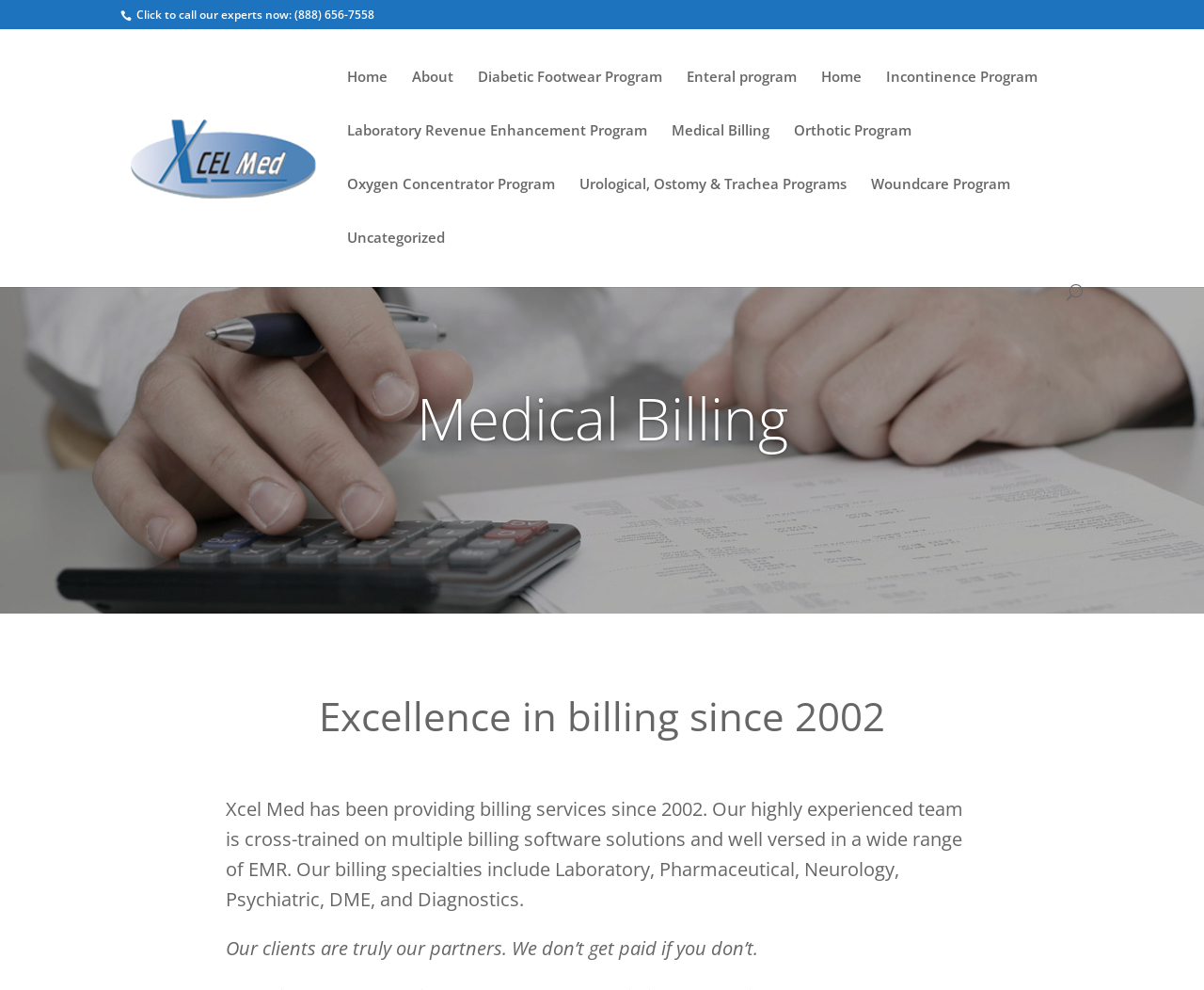How many programs are listed on the webpage?
Please provide a single word or phrase as your answer based on the screenshot.

10